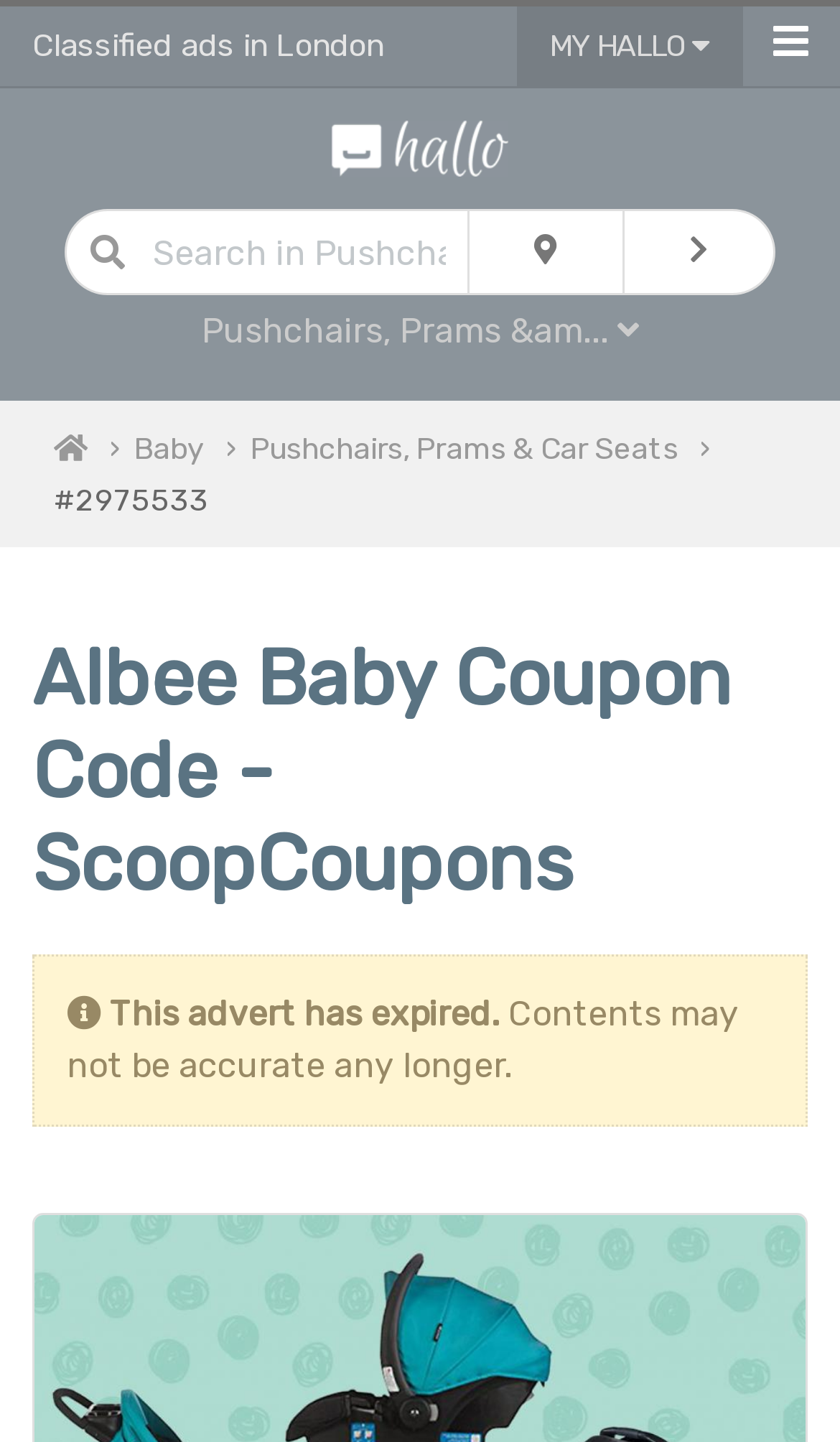Find the bounding box coordinates of the area that needs to be clicked in order to achieve the following instruction: "Search in Pushchairs, Prams &am...". The coordinates should be specified as four float numbers between 0 and 1, i.e., [left, top, right, bottom].

[0.077, 0.145, 0.559, 0.205]